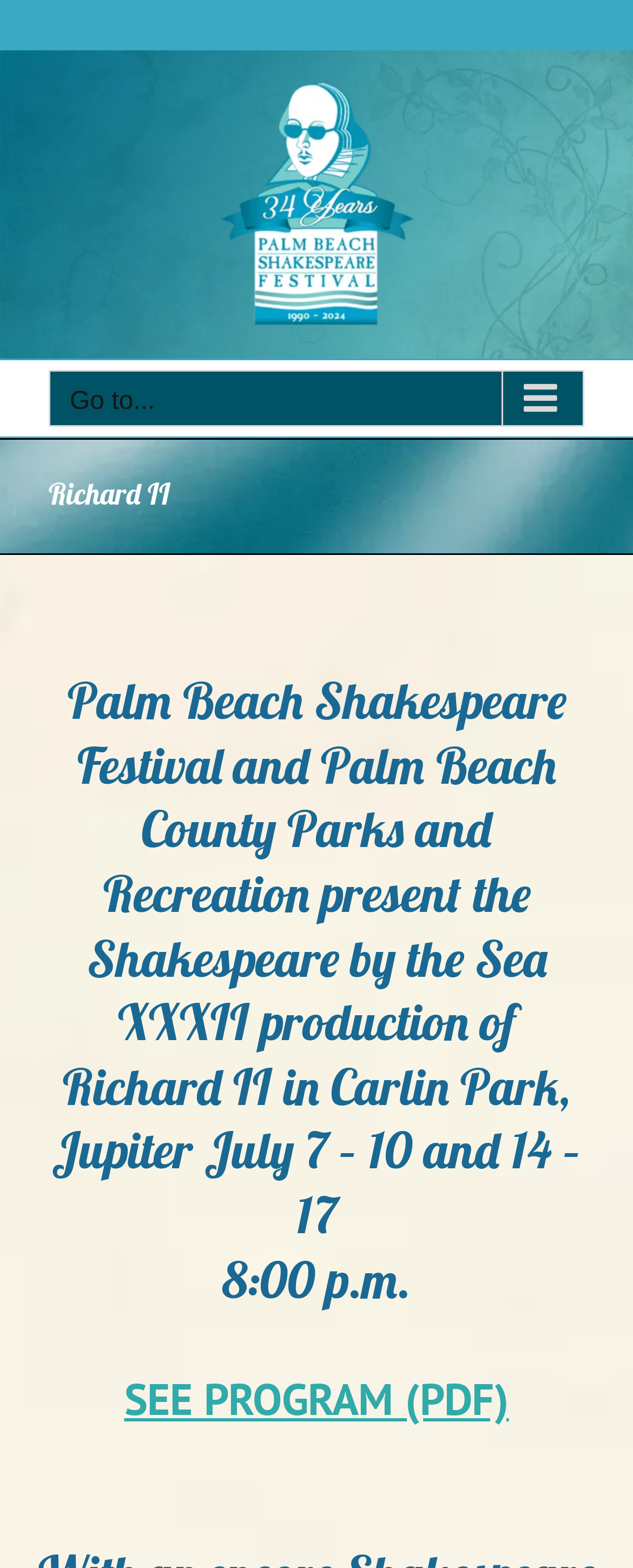What is the name of the festival?
Using the image provided, answer with just one word or phrase.

Palm Beach Shakespeare Festival